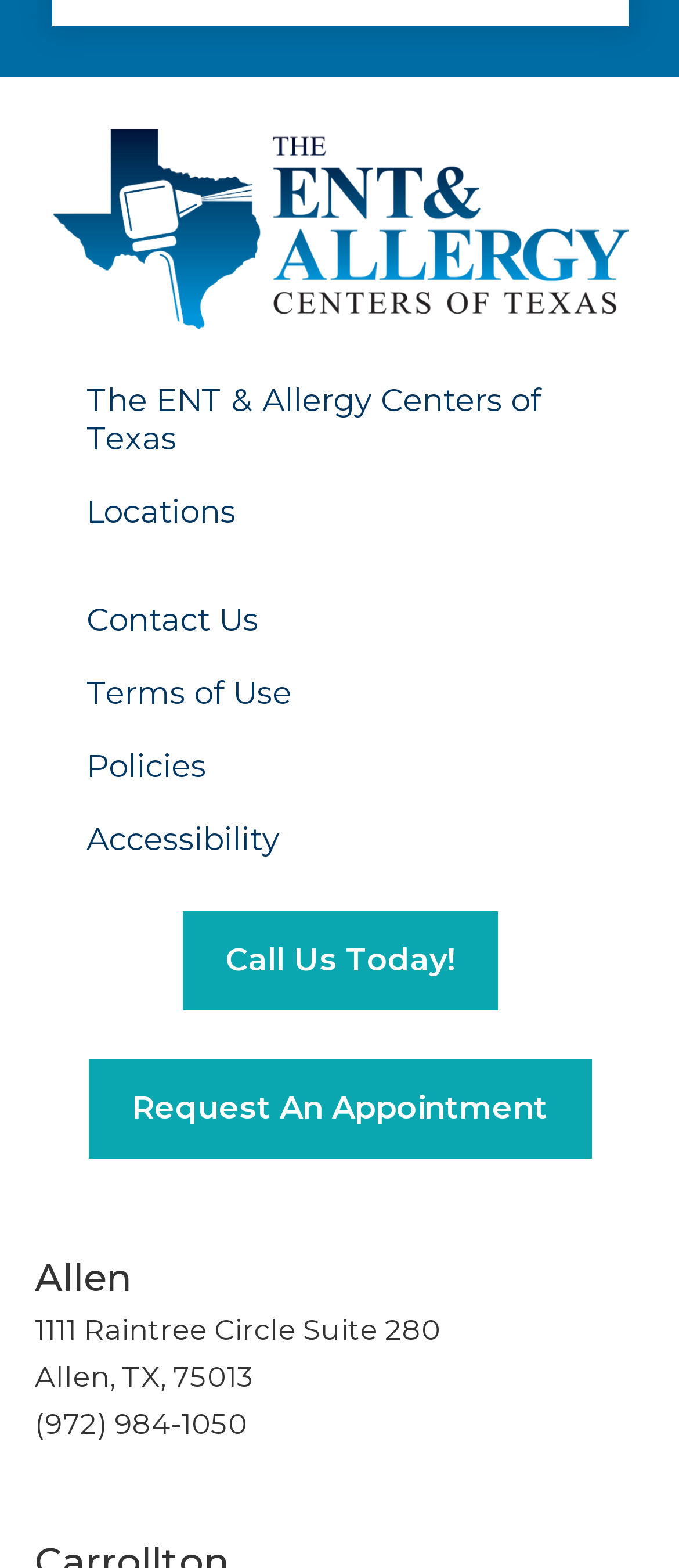Carefully examine the image and provide an in-depth answer to the question: What is the suite number of the Allen location?

The question asks for the suite number of the Allen location, which can be found in the StaticText element with the text '1111 Raintree Circle Suite 280' under the address of the Allen location.